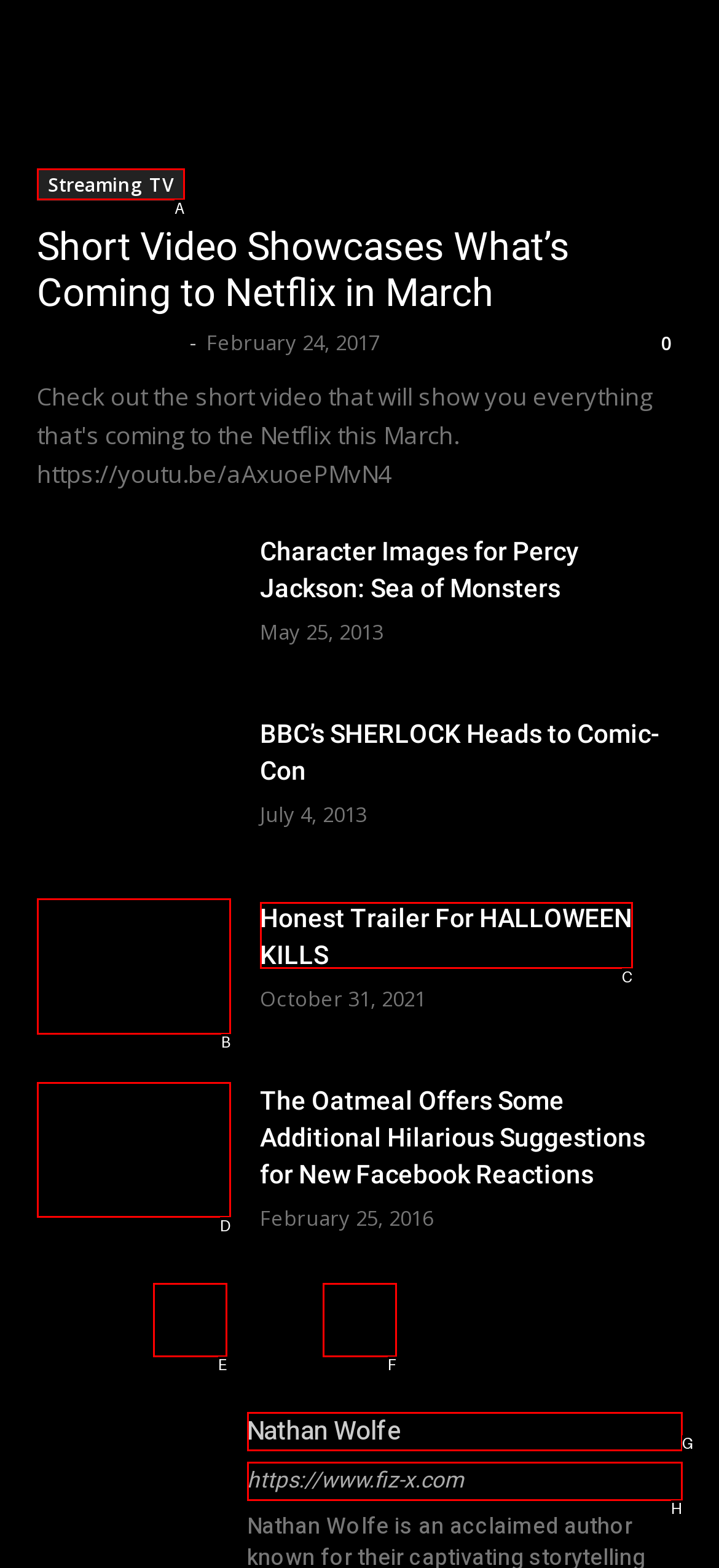Select the HTML element that best fits the description: Nathan Wolfe
Respond with the letter of the correct option from the choices given.

G